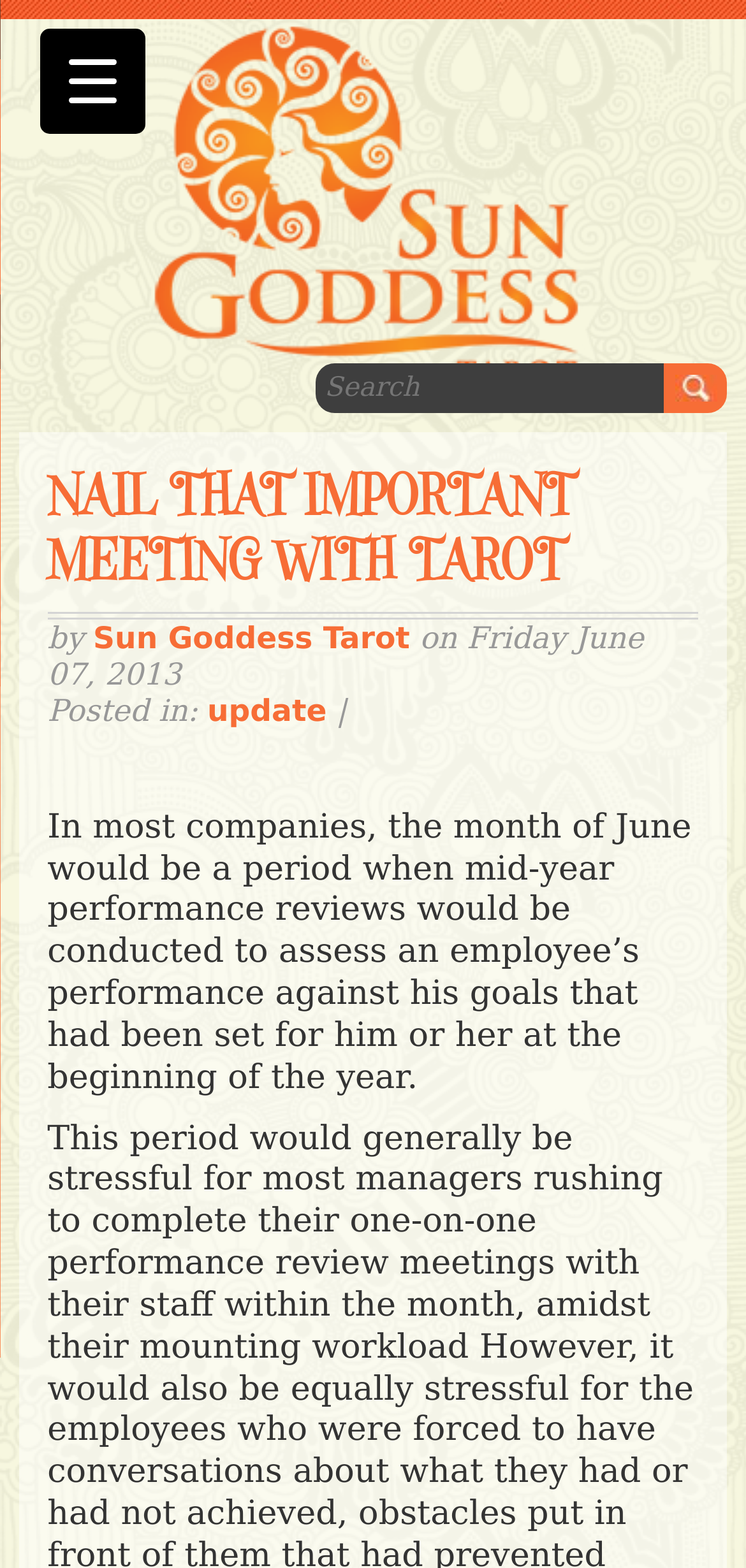Could you please study the image and provide a detailed answer to the question:
Is the search function available on the webpage?

I found that the search function is available on the webpage by looking at the textbox element that says 'Search' and the button element that says 'Search!' which are located at the top of the webpage.